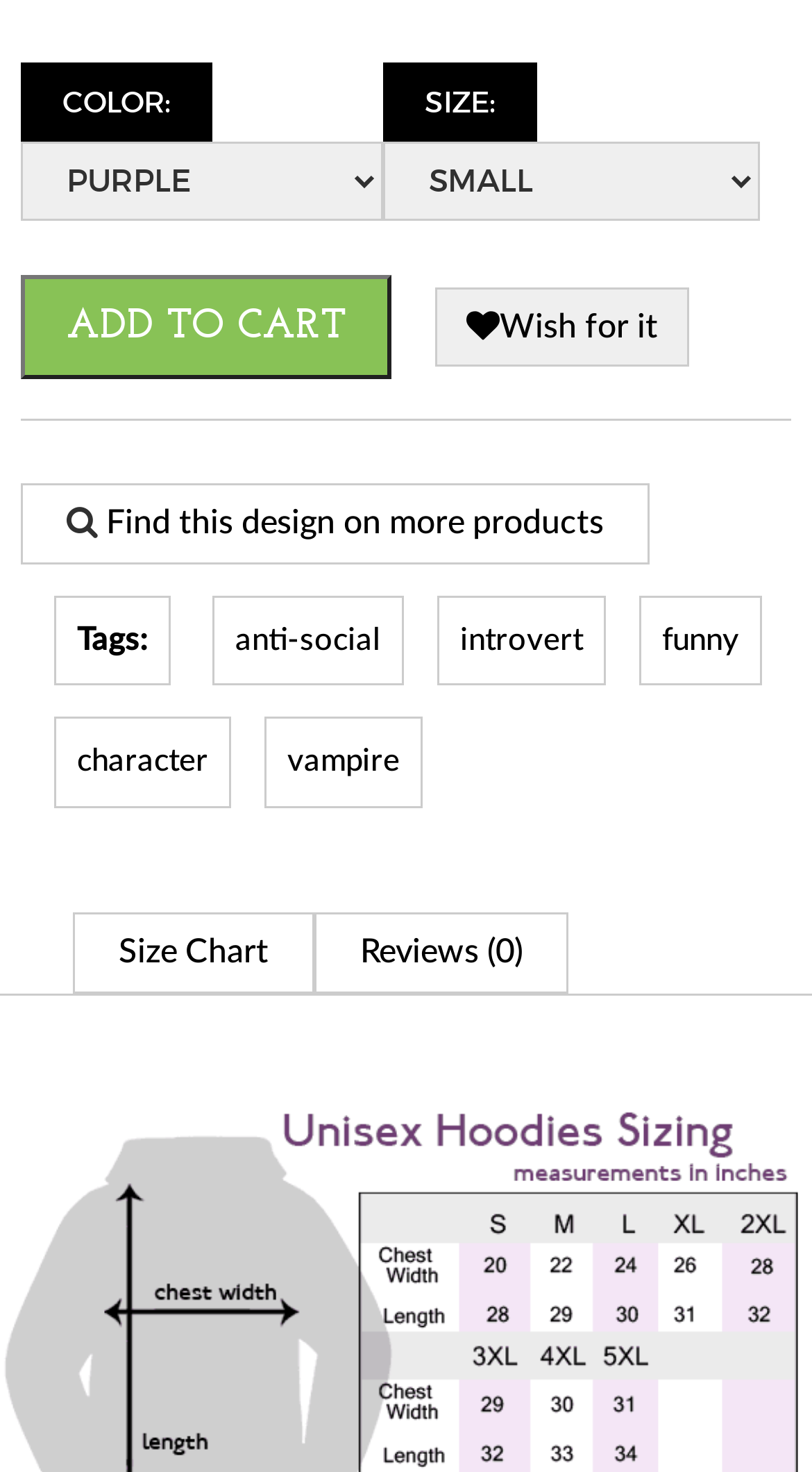Locate the bounding box coordinates of the element that should be clicked to fulfill the instruction: "Select a color".

[0.026, 0.096, 0.472, 0.149]